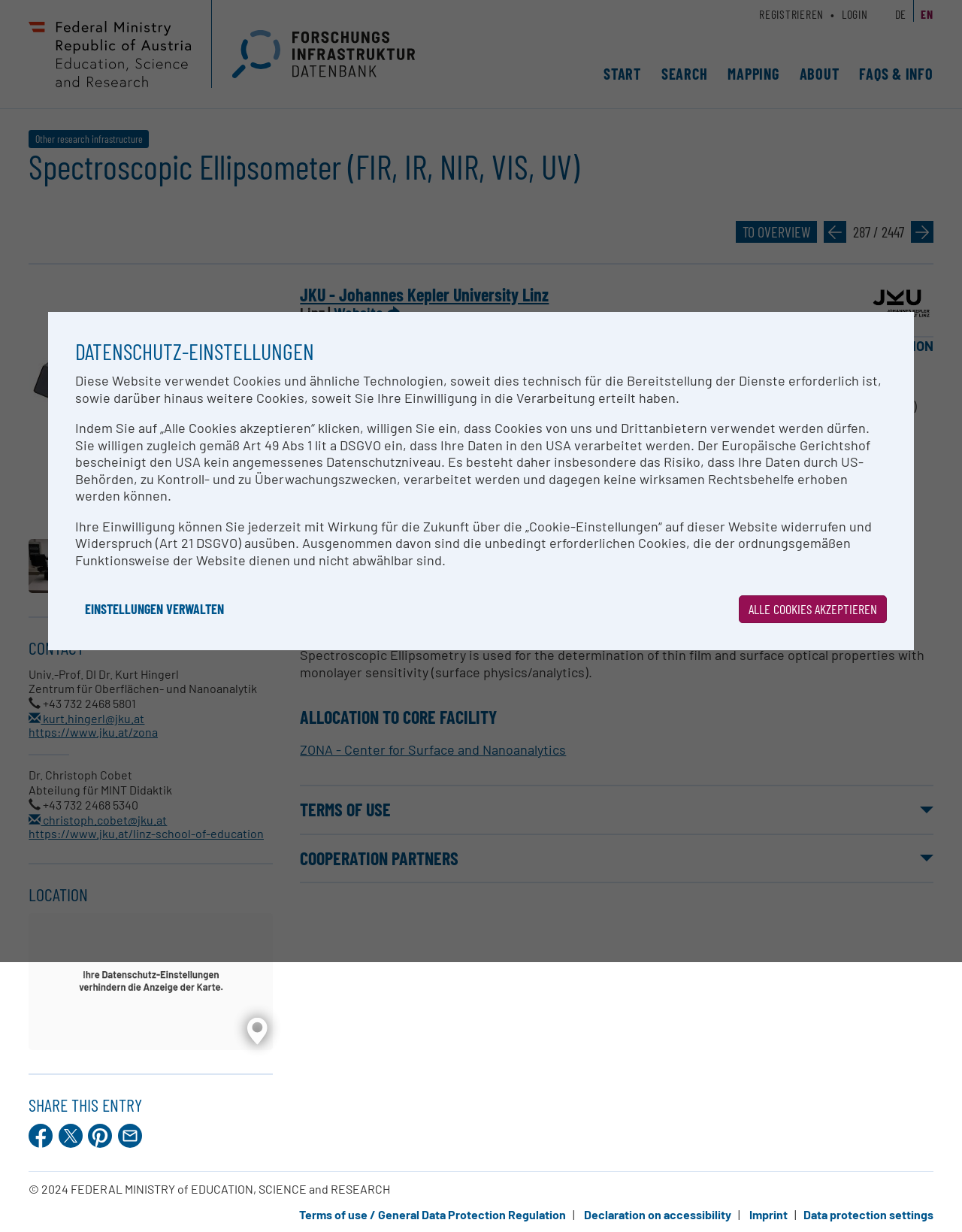What is the location of the research infrastructure?
Give a single word or phrase as your answer by examining the image.

JKU - Johannes Kepler University Linz